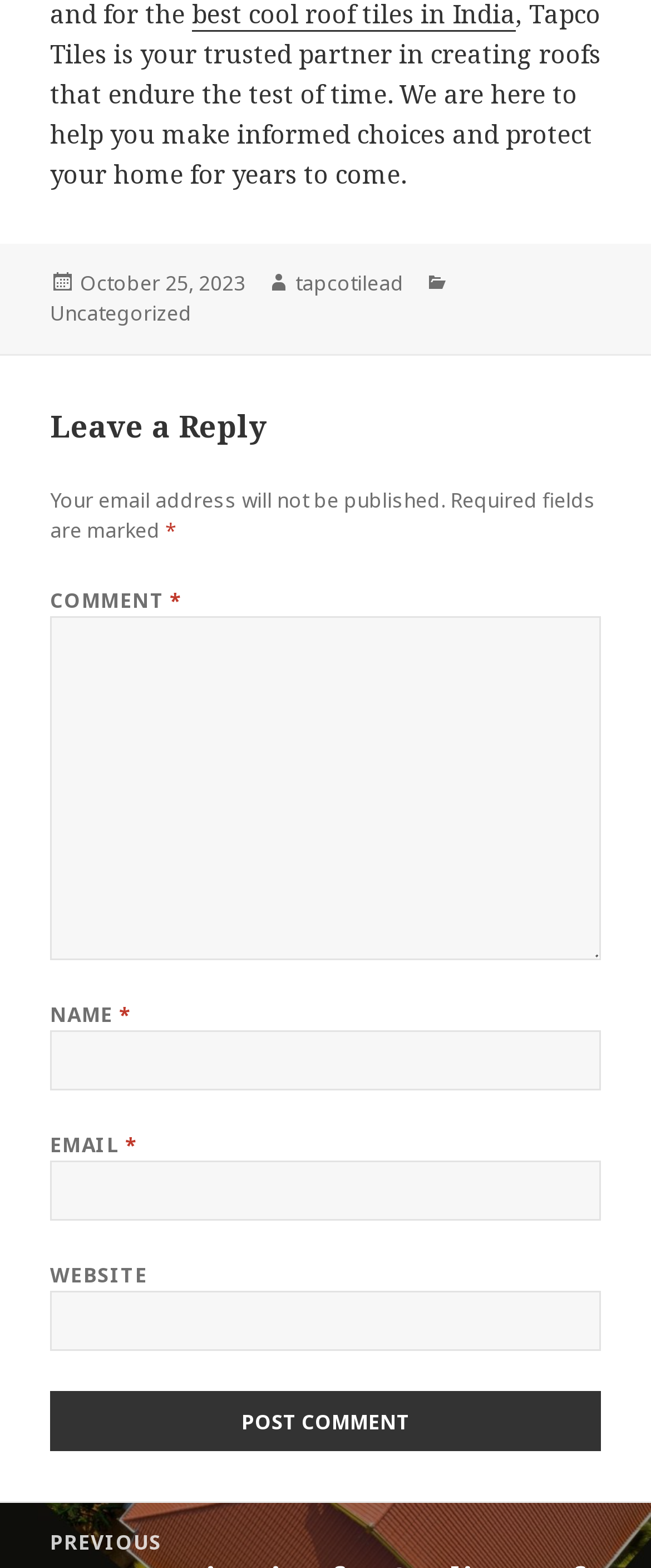Provide the bounding box coordinates of the UI element that matches the description: "parent_node: Name * name="author"".

None